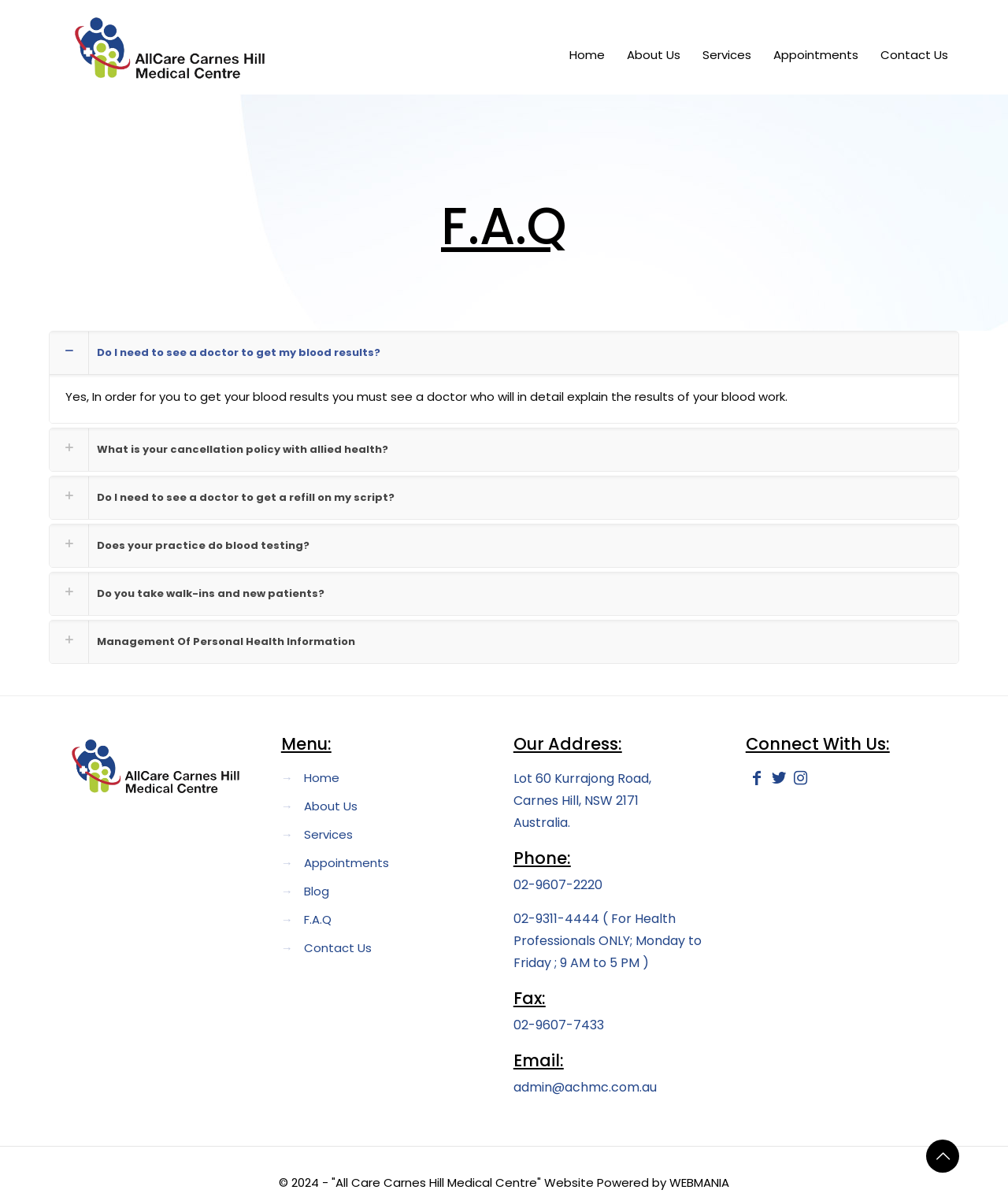Based on the visual content of the image, answer the question thoroughly: Does the medical centre do blood testing?

I found the answer by looking at the FAQ section, where a question 'Does your practice do blood testing?' is answered with a 'Yes'.